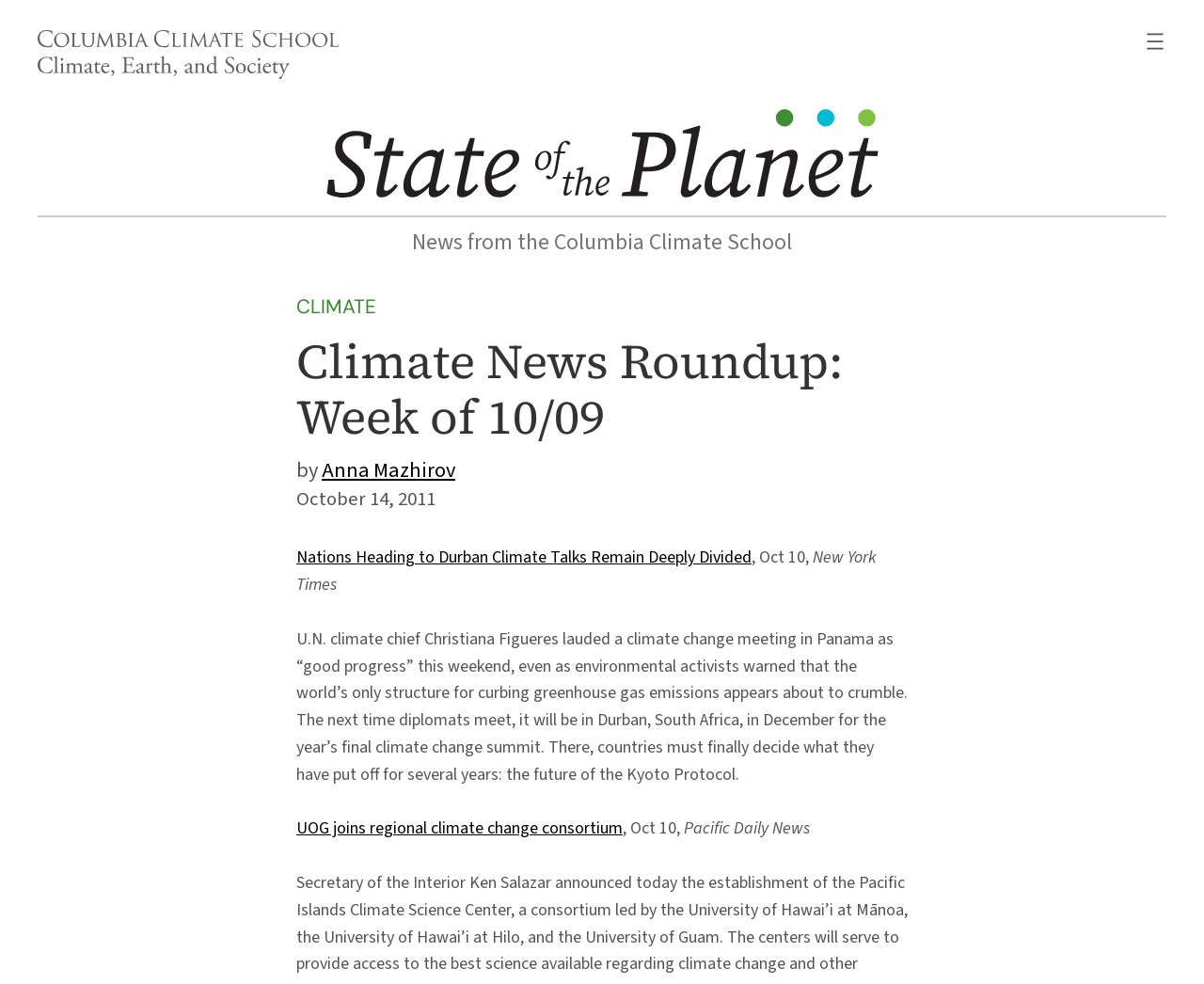Use a single word or phrase to answer the question:
Where will the next climate change summit be held?

Durban, South Africa